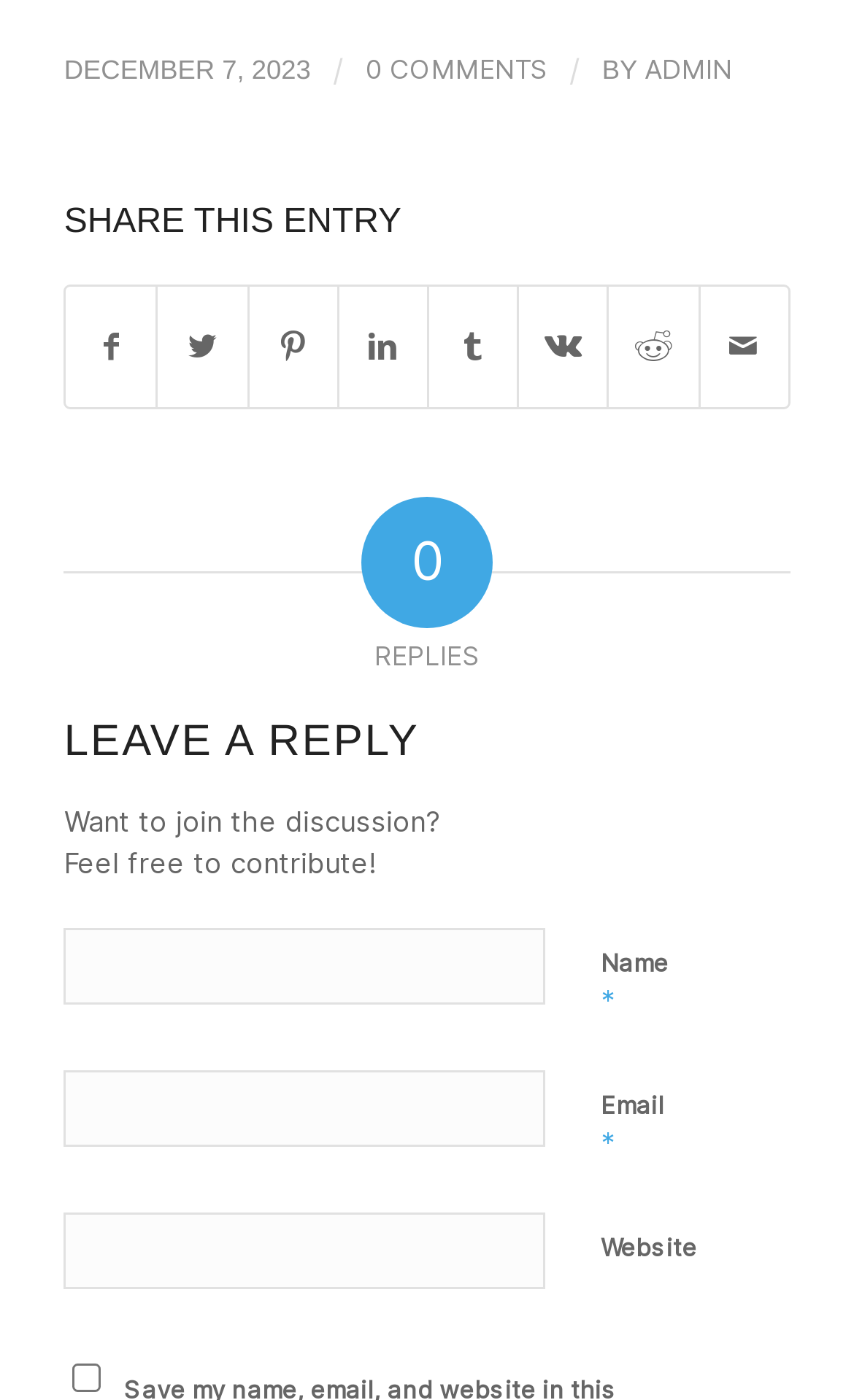Please identify the coordinates of the bounding box for the clickable region that will accomplish this instruction: "Click on the '0 COMMENTS' link".

[0.428, 0.038, 0.641, 0.061]